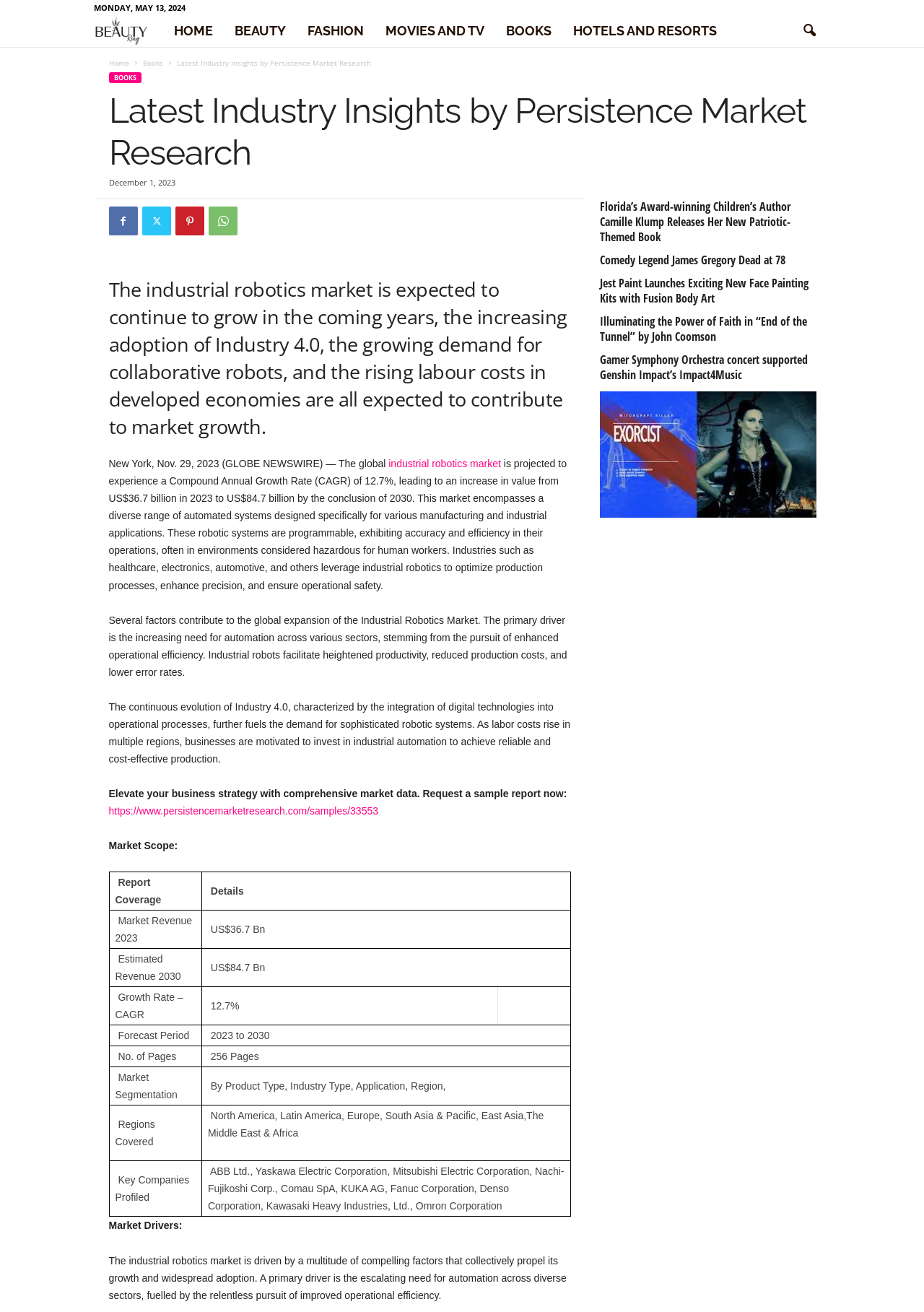Find the bounding box coordinates for the area that should be clicked to accomplish the instruction: "view the market scope".

[0.118, 0.64, 0.192, 0.649]